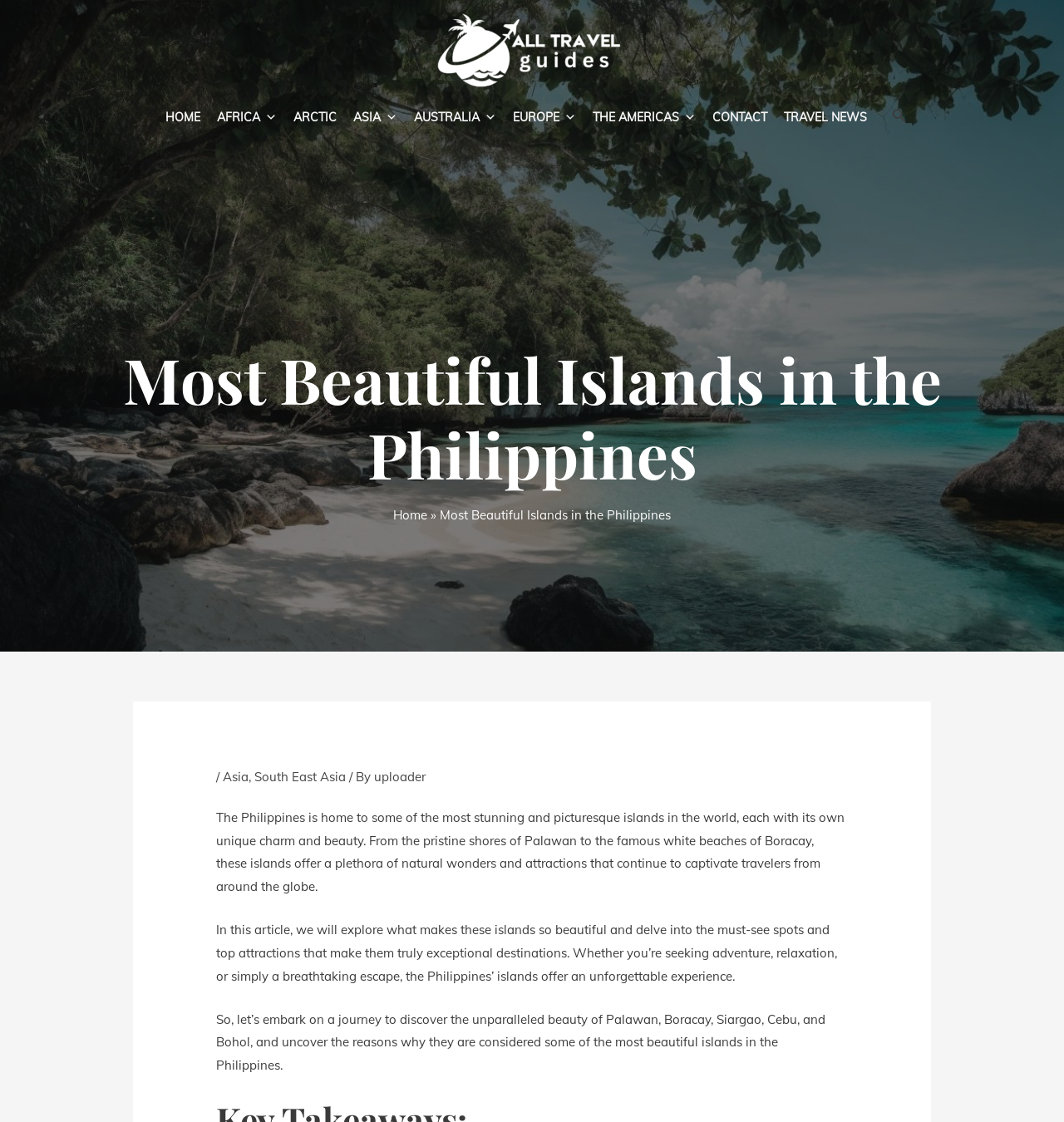Identify the bounding box coordinates for the UI element mentioned here: "alt="All travel guides"". Provide the coordinates as four float values between 0 and 1, i.e., [left, top, right, bottom].

[0.411, 0.011, 0.589, 0.079]